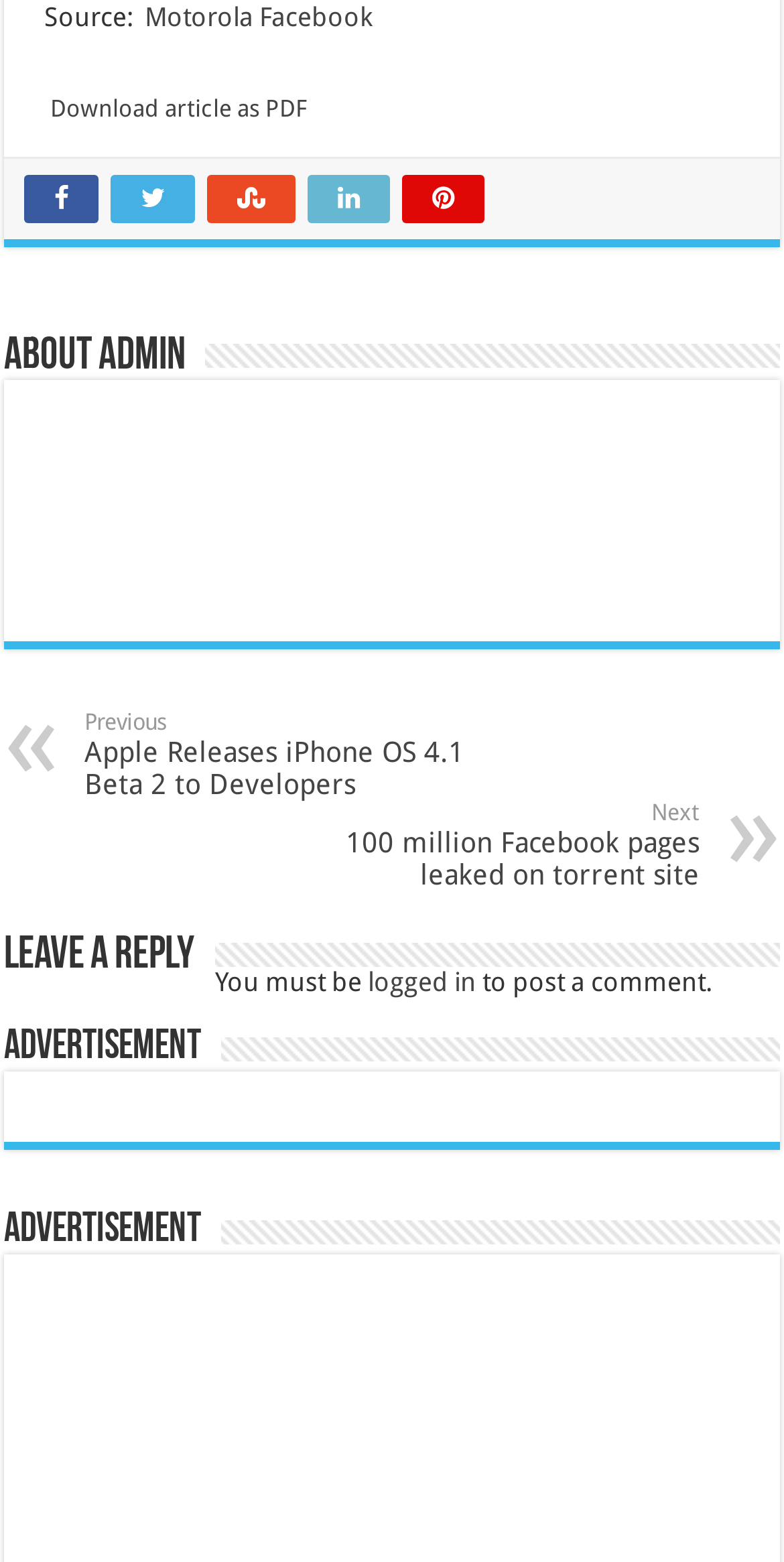From the webpage screenshot, identify the region described by Facebook. Provide the bounding box coordinates as (top-left x, top-left y, bottom-right x, bottom-right y), with each value being a floating point number between 0 and 1.

[0.031, 0.112, 0.126, 0.143]